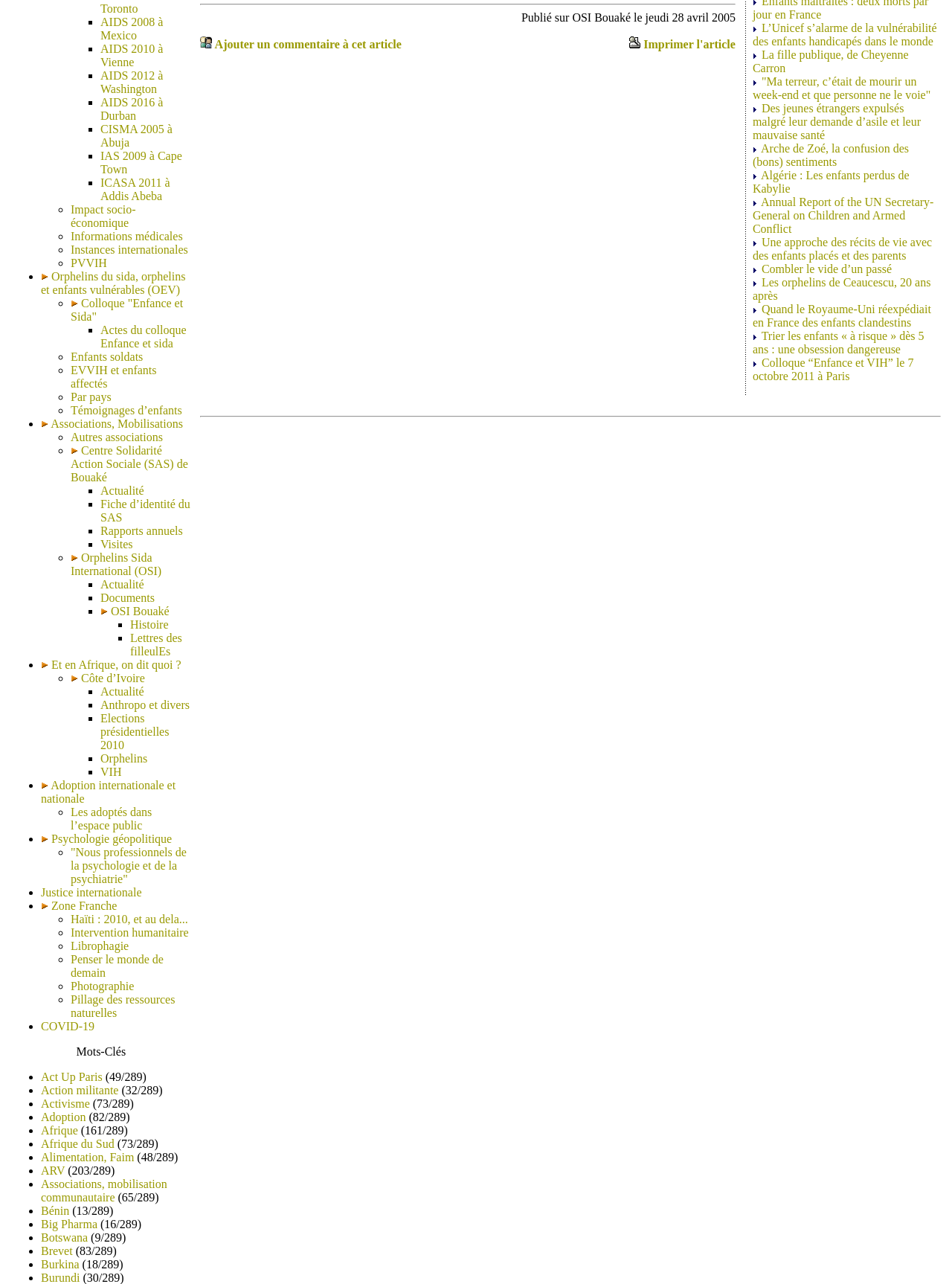Please determine the bounding box coordinates for the UI element described here. Use the format (top-left x, top-left y, bottom-right x, bottom-right y) with values bounded between 0 and 1: Impact socio-économique

[0.074, 0.158, 0.143, 0.178]